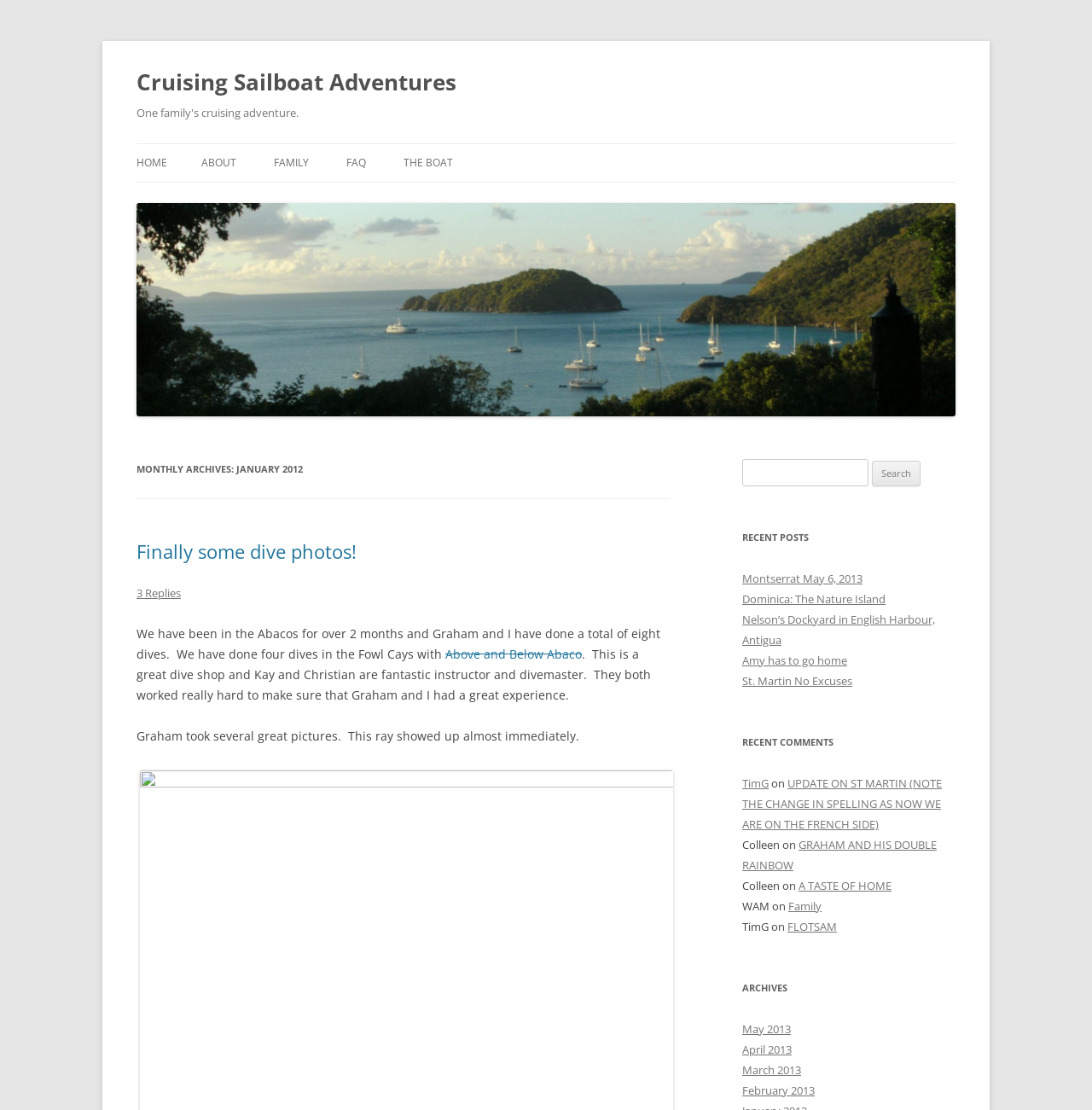Find the bounding box coordinates of the clickable region needed to perform the following instruction: "Click on the 'HOME' link". The coordinates should be provided as four float numbers between 0 and 1, i.e., [left, top, right, bottom].

[0.125, 0.13, 0.153, 0.164]